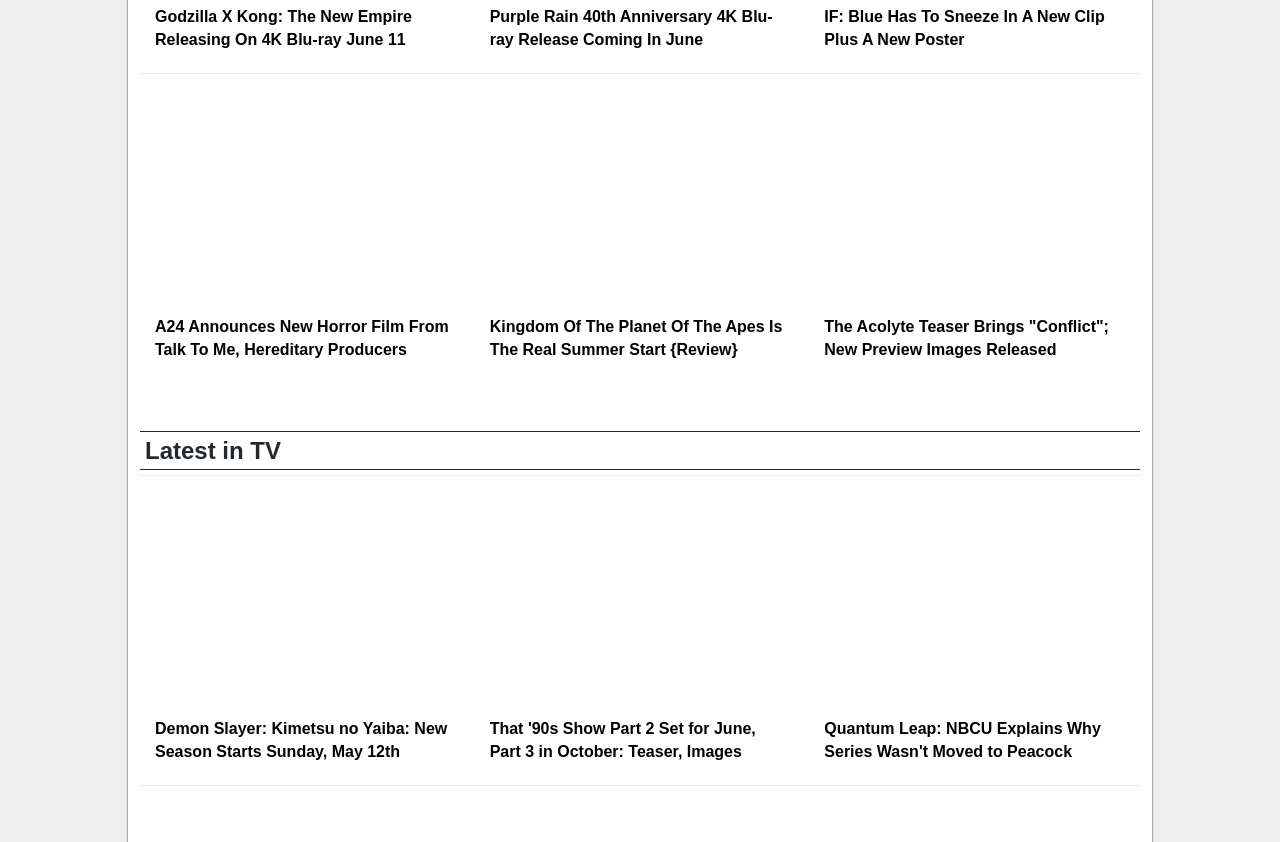Please find the bounding box coordinates of the element that must be clicked to perform the given instruction: "Get updates on the latest TV shows". The coordinates should be four float numbers from 0 to 1, i.e., [left, top, right, bottom].

[0.109, 0.512, 0.891, 0.559]